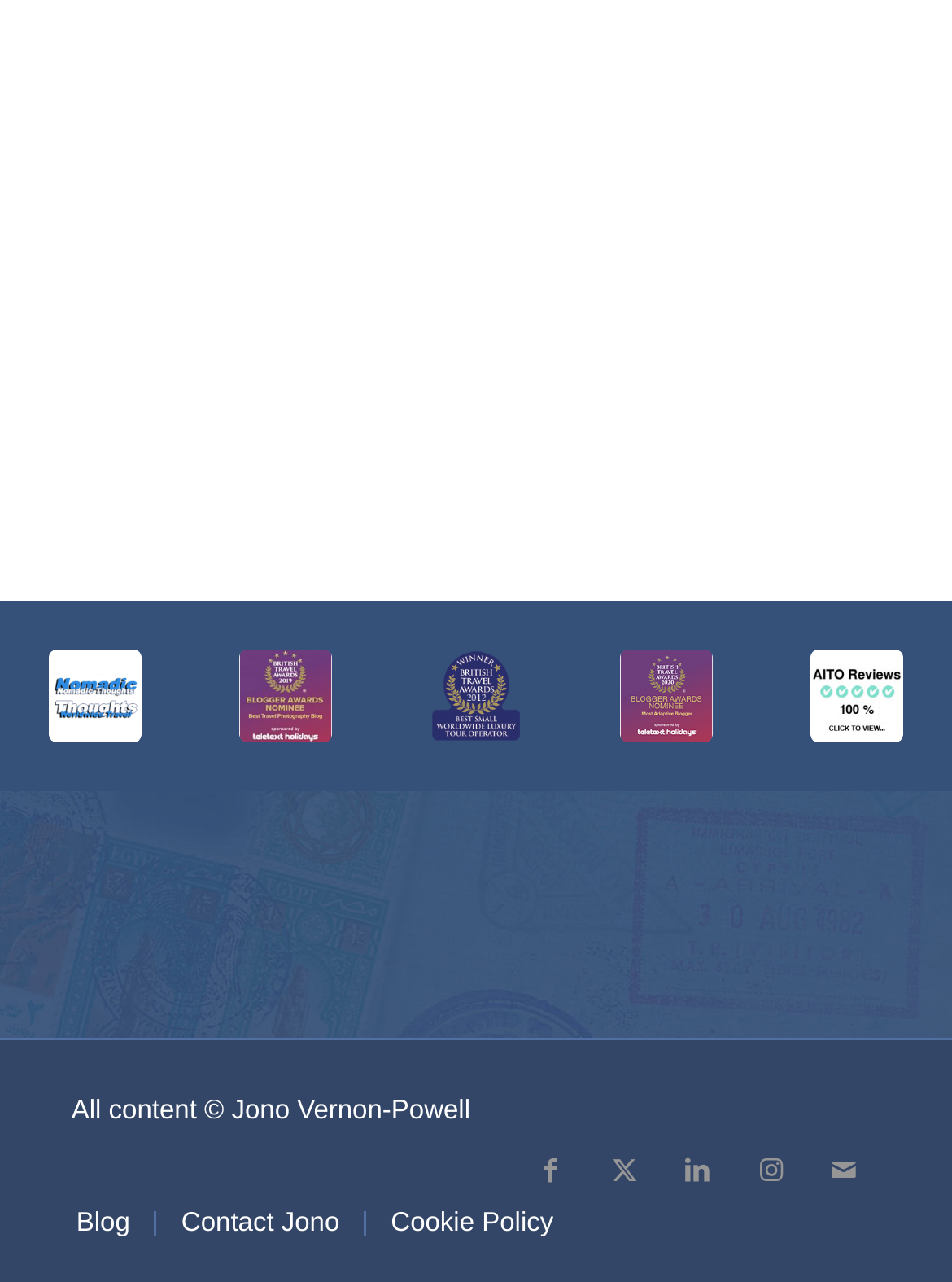How many social media links are there?
Based on the image, respond with a single word or phrase.

5